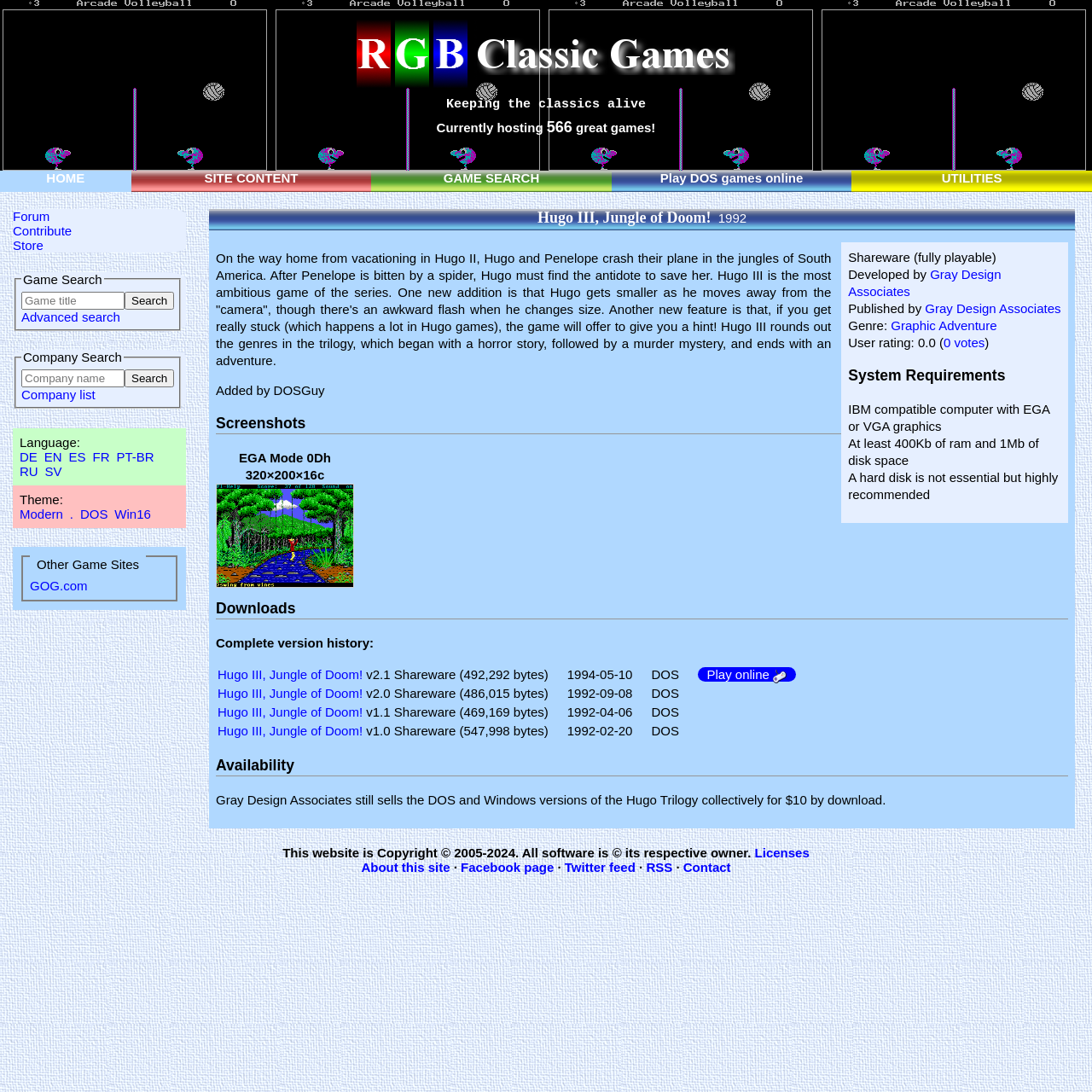Locate and provide the bounding box coordinates for the HTML element that matches this description: "Facebook page".

[0.422, 0.787, 0.507, 0.801]